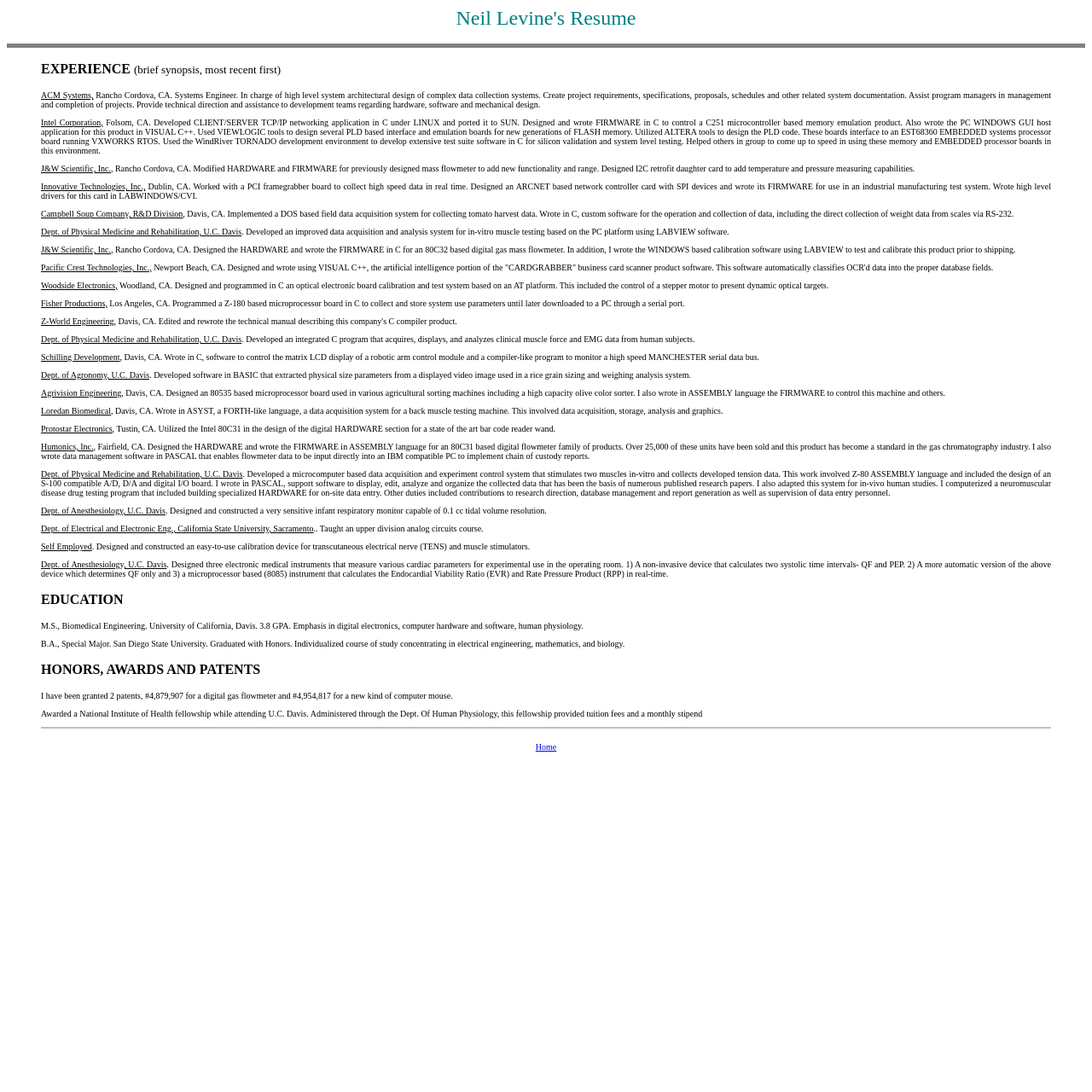What is the name of the person whose resume is displayed?
Provide a comprehensive and detailed answer to the question.

The webpage's title is 'Neil Levine's Resume', which suggests that the resume belongs to Neil Levine.